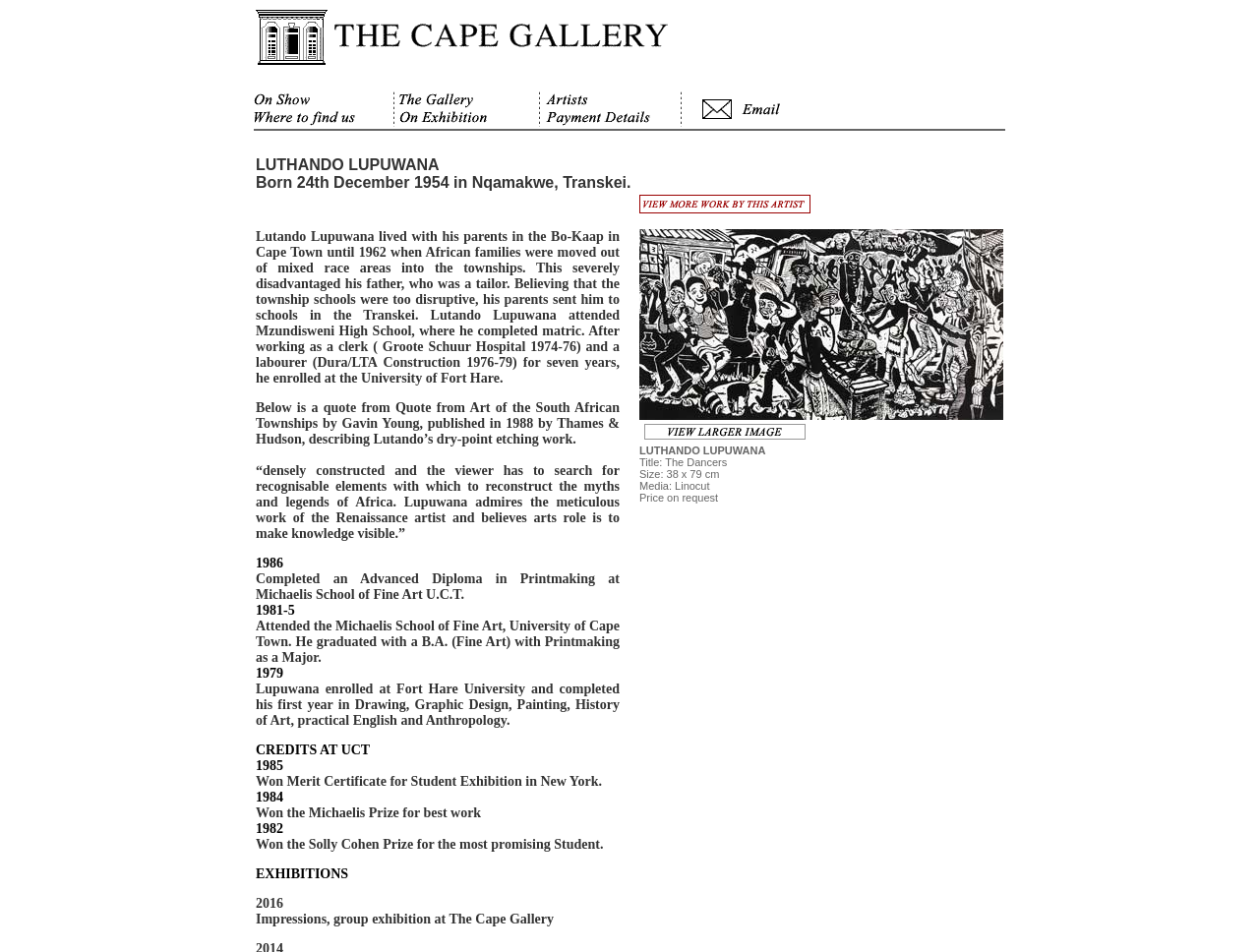Please identify the bounding box coordinates for the region that you need to click to follow this instruction: "view artists".

[0.43, 0.102, 0.539, 0.118]